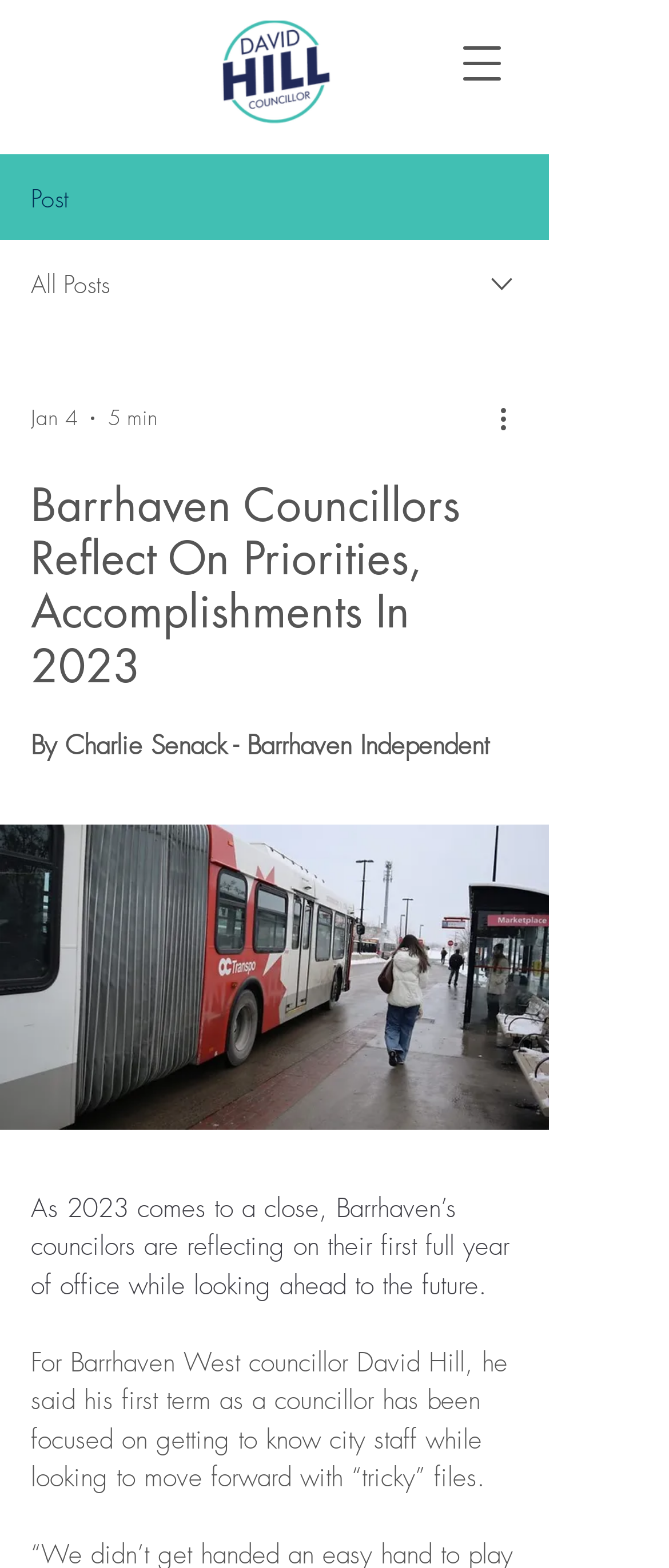What is the region mentioned in the article?
Using the image as a reference, answer the question in detail.

I found the region by reading the text 'For Barrhaven West councillor David Hill...' which mentions the region 'Barrhaven West' as the area represented by the councillor.